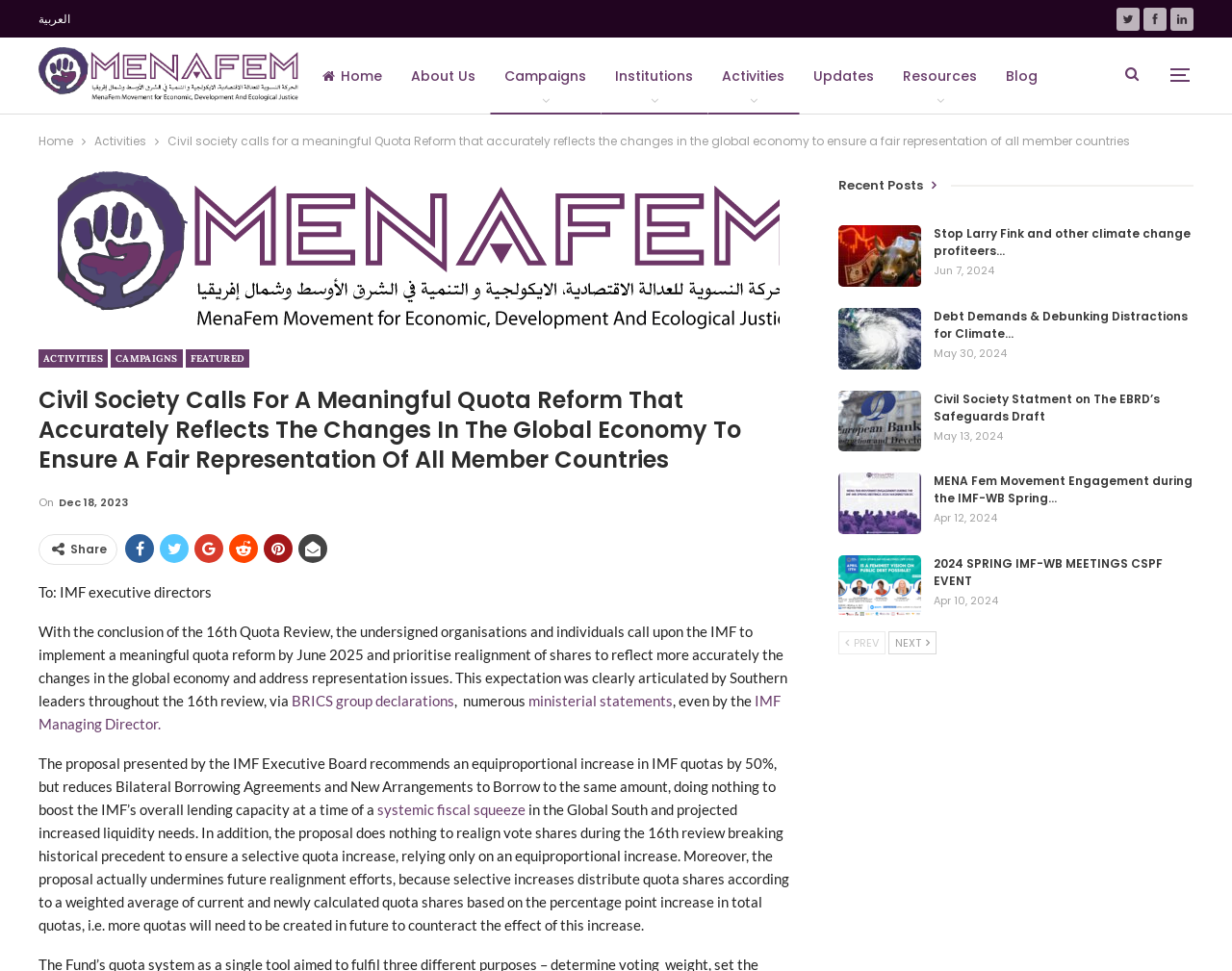Based on what you see in the screenshot, provide a thorough answer to this question: What is the purpose of the quota reform?

The purpose of the quota reform can be inferred from the text on the webpage, which states that the undersigned organisations and individuals call upon the IMF to implement a meaningful quota reform by June 2025 to ensure a fair representation of all member countries.